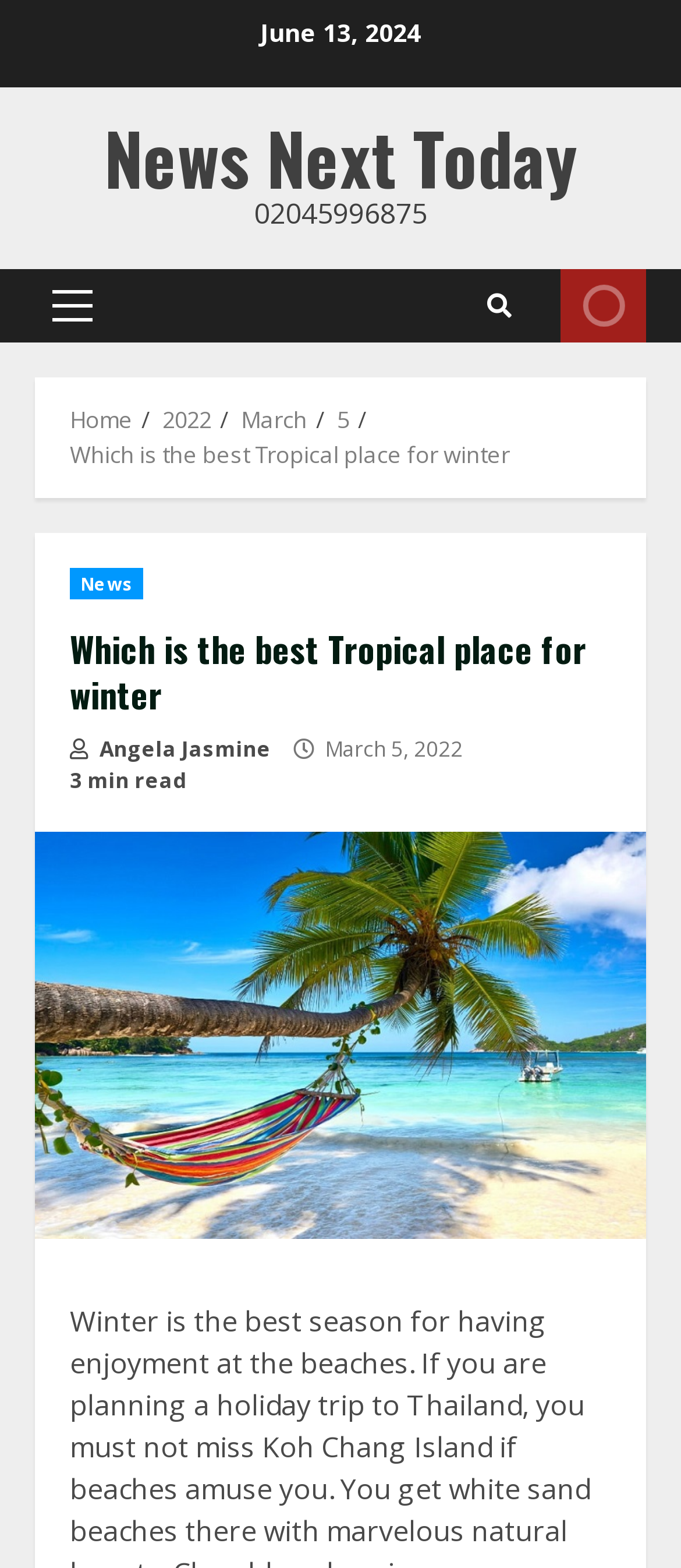Generate the text content of the main heading of the webpage.

Which is the best Tropical place for winter